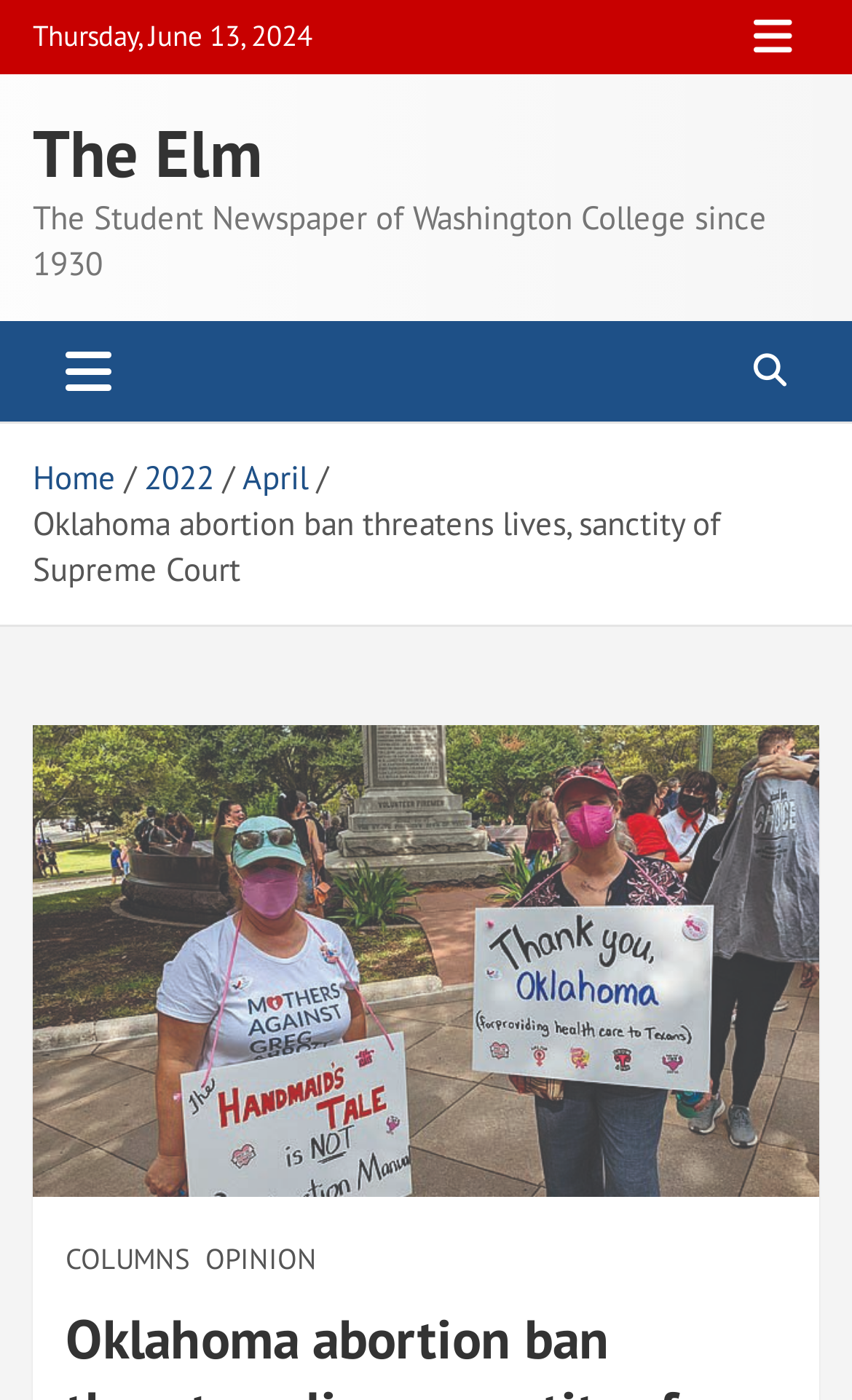Identify the bounding box coordinates of the part that should be clicked to carry out this instruction: "Toggle the navigation menu".

[0.038, 0.23, 0.169, 0.301]